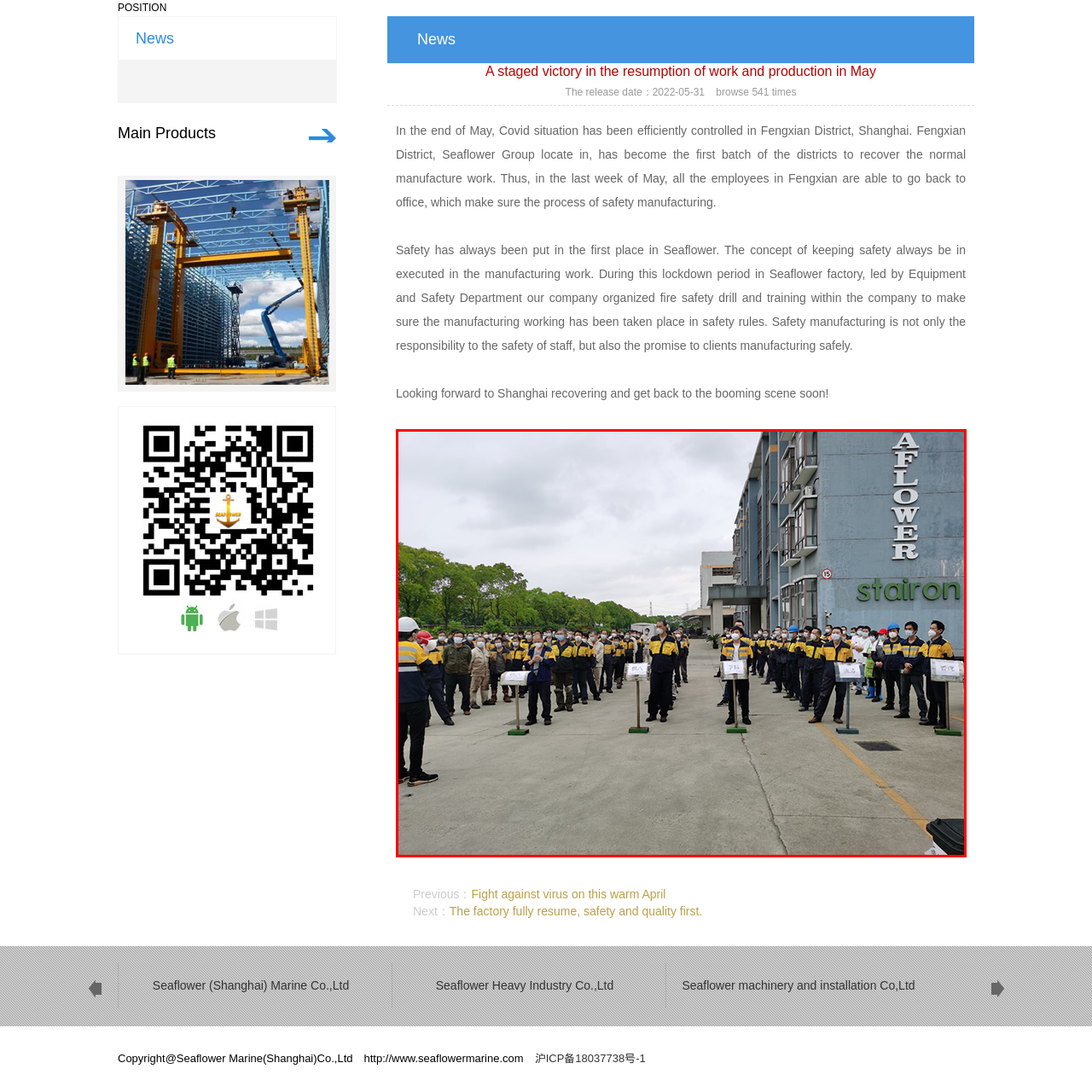Why are many attendees wearing masks?
Look at the image section surrounded by the red bounding box and provide a concise answer in one word or phrase.

To adhere to health protocols